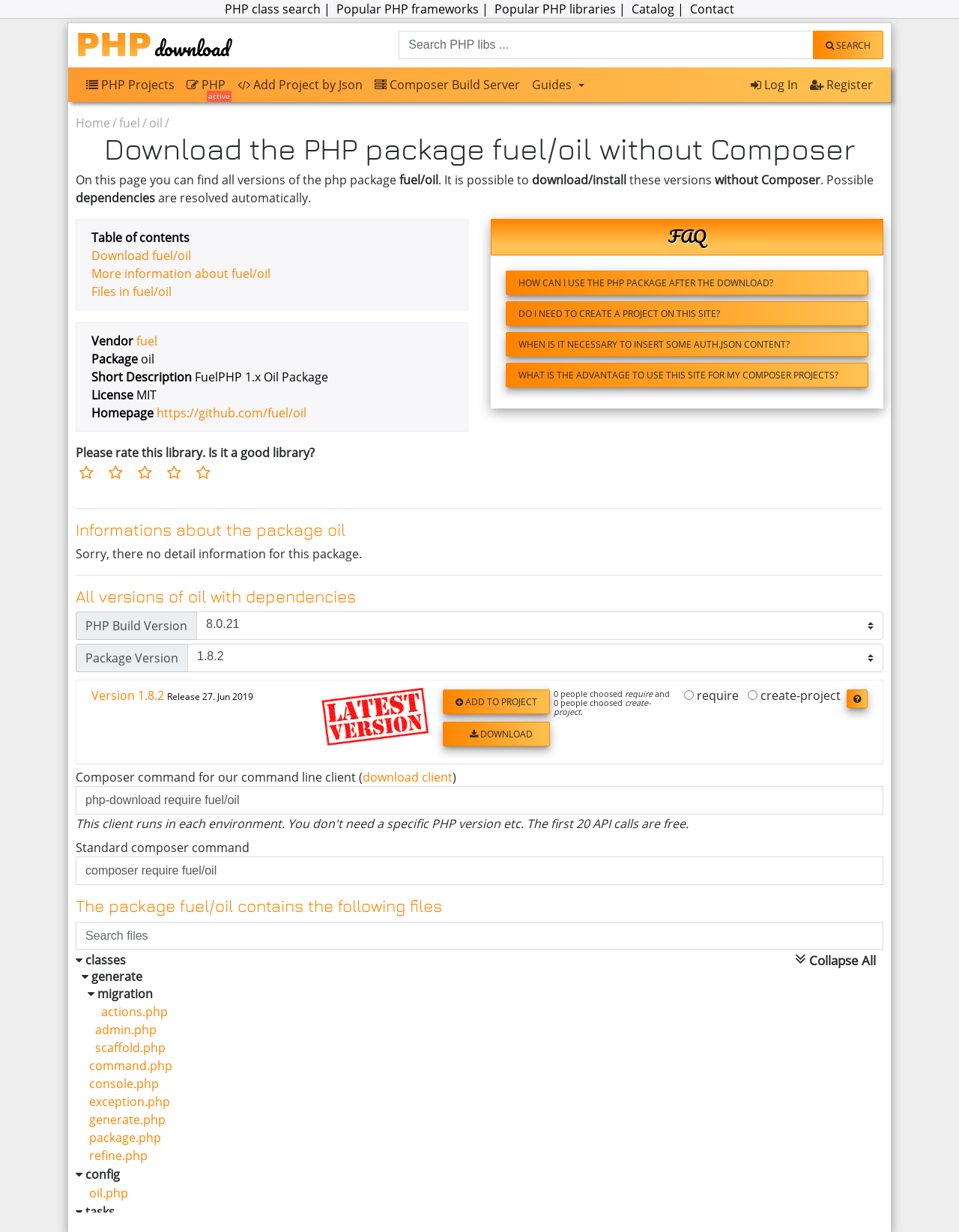What is the name of the PHP package?
From the details in the image, provide a complete and detailed answer to the question.

The name of the PHP package can be found in the heading 'Download the PHP package fuel/oil without Composer' and also in the 'Vendor' and 'Package' sections of the webpage.